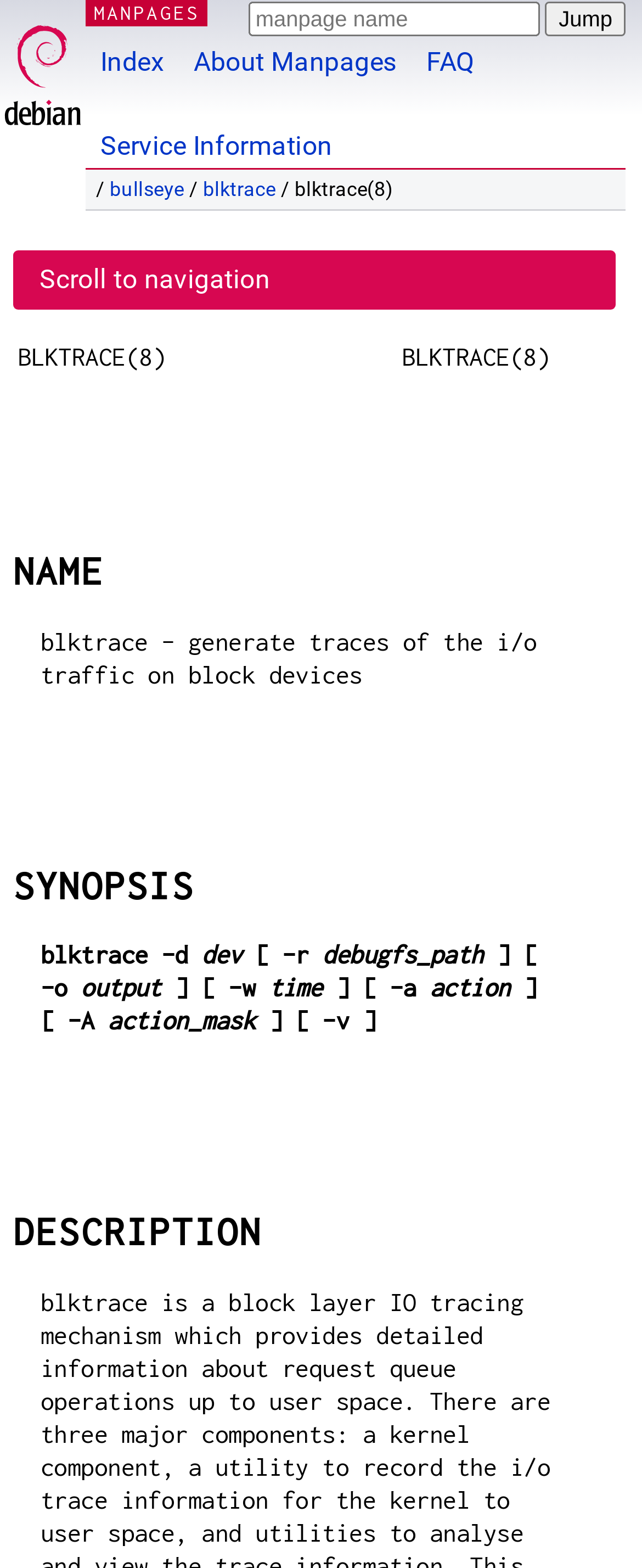Determine the bounding box coordinates of the section to be clicked to follow the instruction: "Jump to the manpage name". The coordinates should be given as four float numbers between 0 and 1, formatted as [left, top, right, bottom].

[0.85, 0.001, 0.974, 0.023]